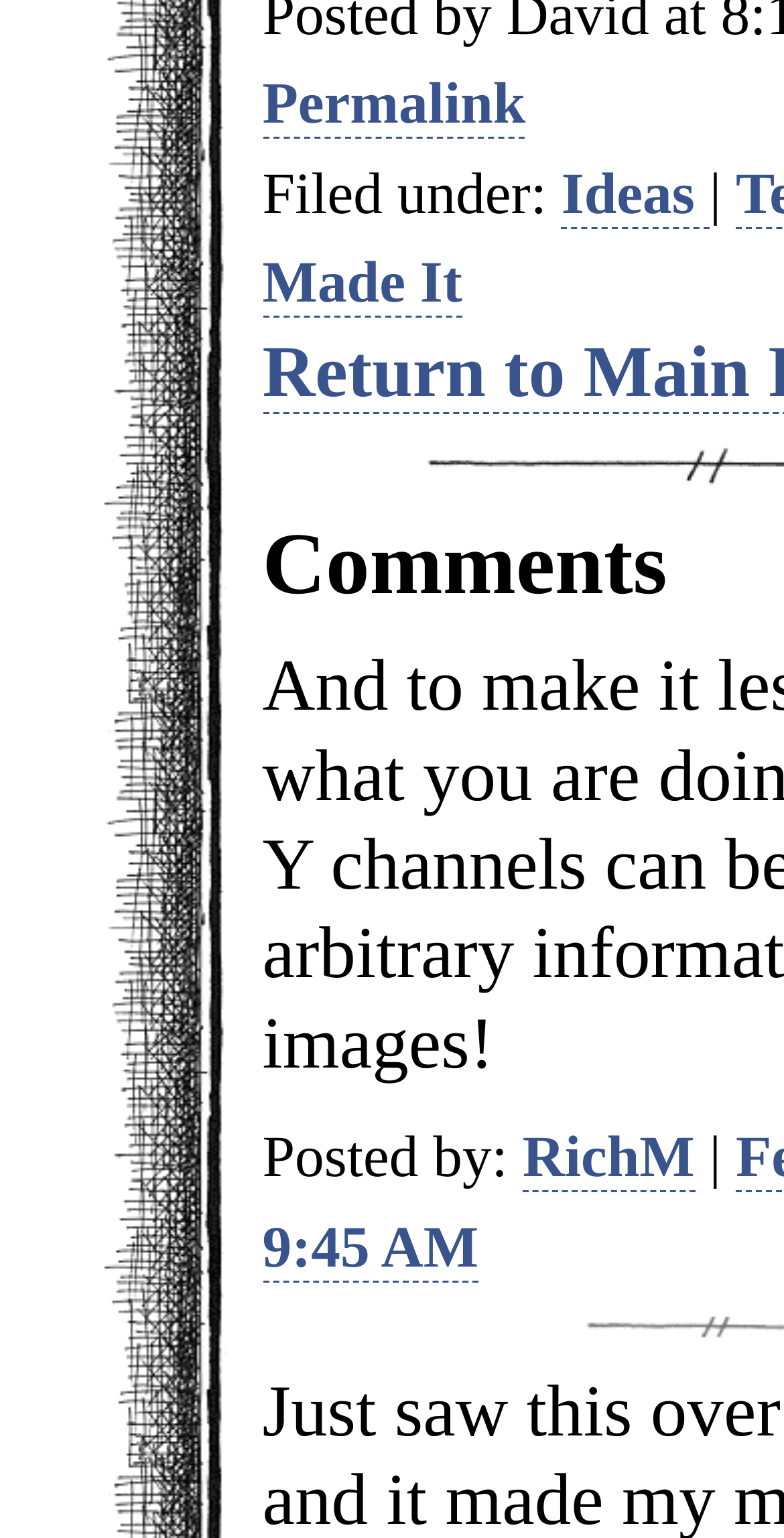What is the text above the 'Ideas' link?
Based on the screenshot, provide your answer in one word or phrase.

Filed under: